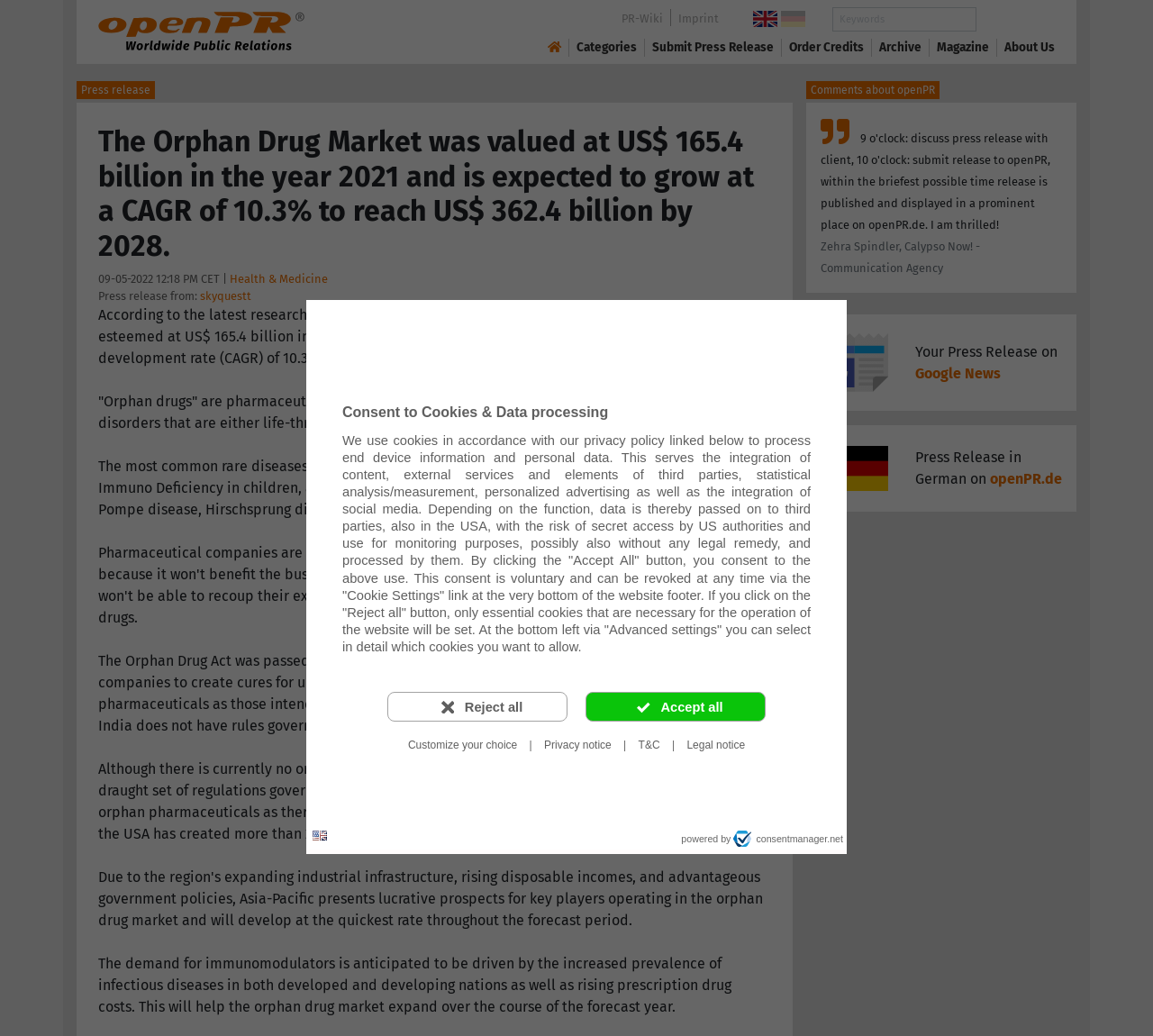Please find the bounding box coordinates in the format (top-left x, top-left y, bottom-right x, bottom-right y) for the given element description. Ensure the coordinates are floating point numbers between 0 and 1. Description: parent_node: Search name="kw" placeholder="Keywords"

[0.722, 0.007, 0.847, 0.03]